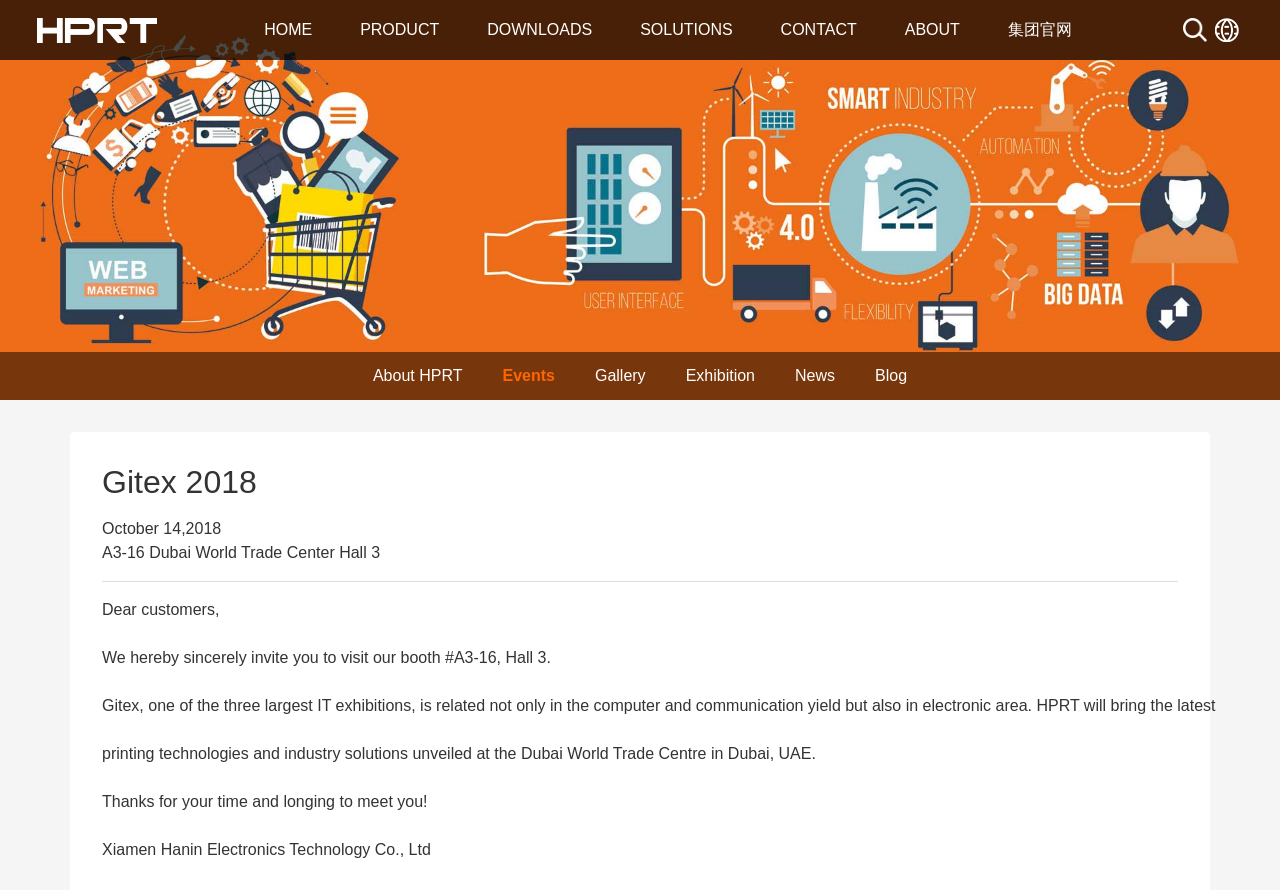Kindly provide the bounding box coordinates of the section you need to click on to fulfill the given instruction: "Go to the CONTACT page".

[0.61, 0.024, 0.669, 0.043]